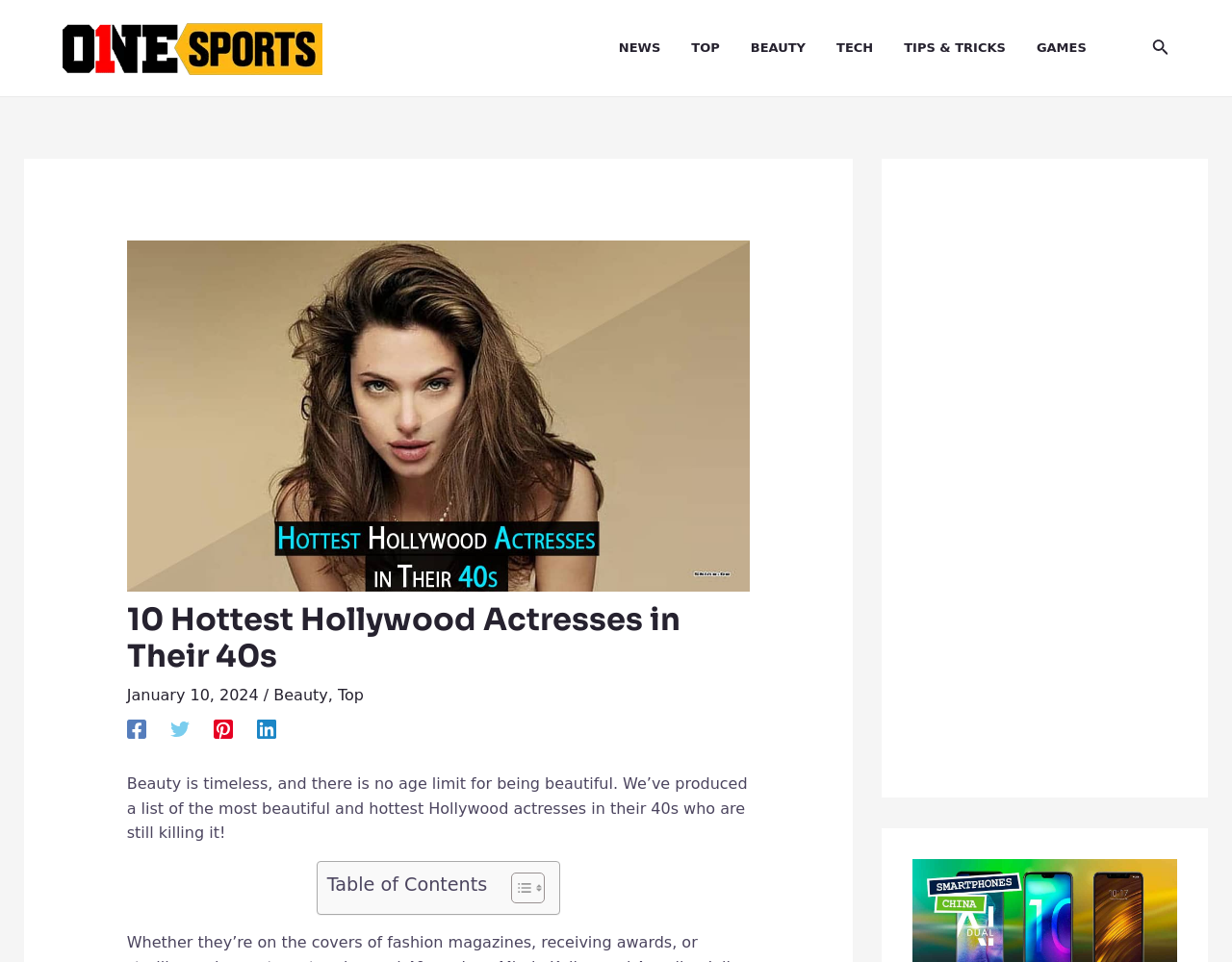Determine the coordinates of the bounding box for the clickable area needed to execute this instruction: "Click on the 'Calendar' link".

None